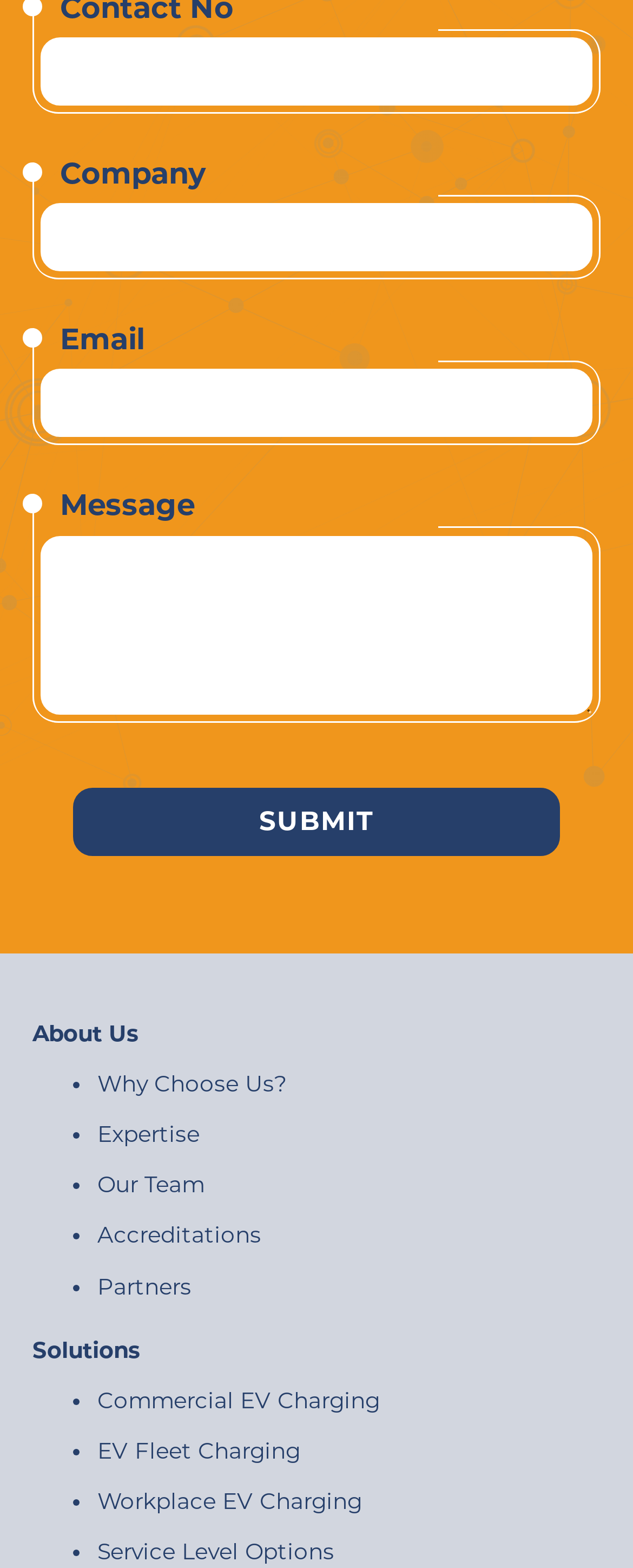Given the description "Workplace EV Charging", determine the bounding box of the corresponding UI element.

[0.154, 0.529, 0.526, 0.545]